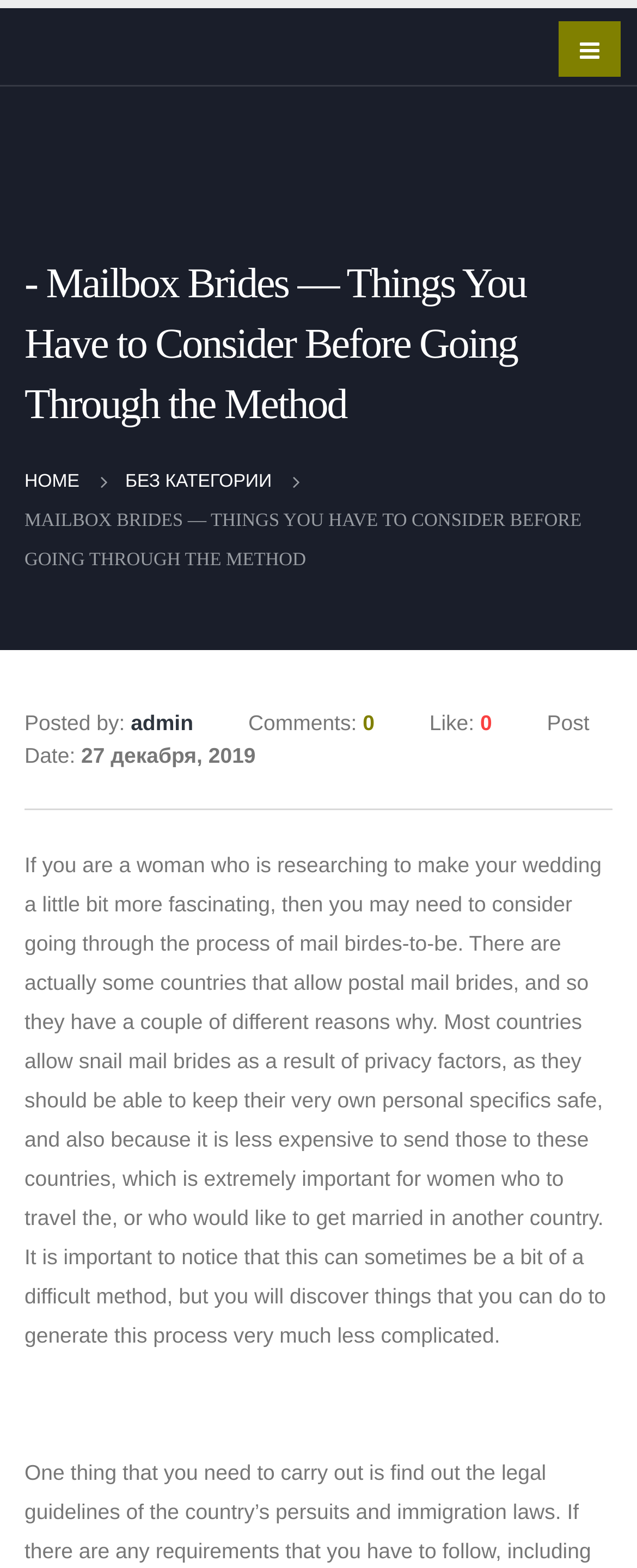Can you determine the main header of this webpage?

Mailbox Brides — Things You Have to Consider Before Going Through the Method